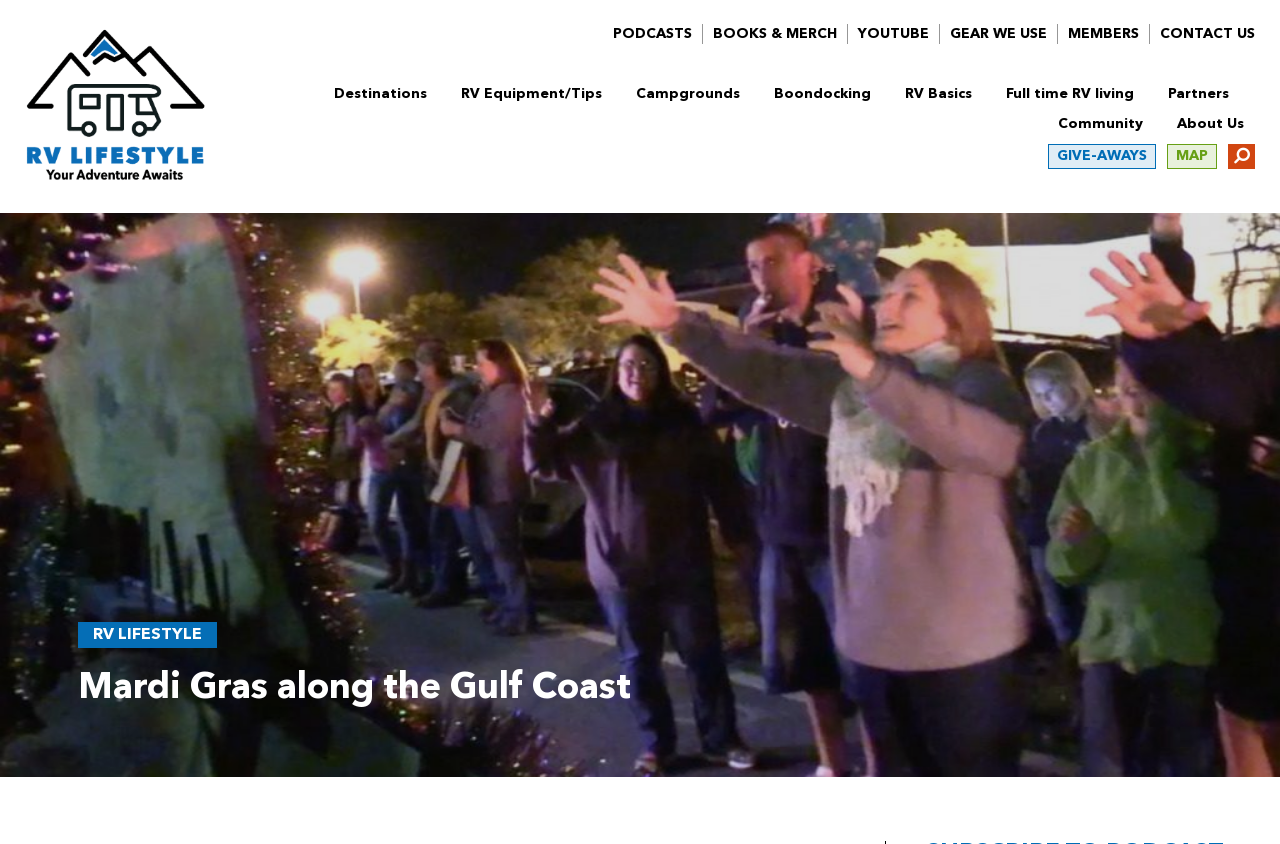Can you find the bounding box coordinates of the area I should click to execute the following instruction: "Explore Destinations"?

[0.261, 0.103, 0.334, 0.12]